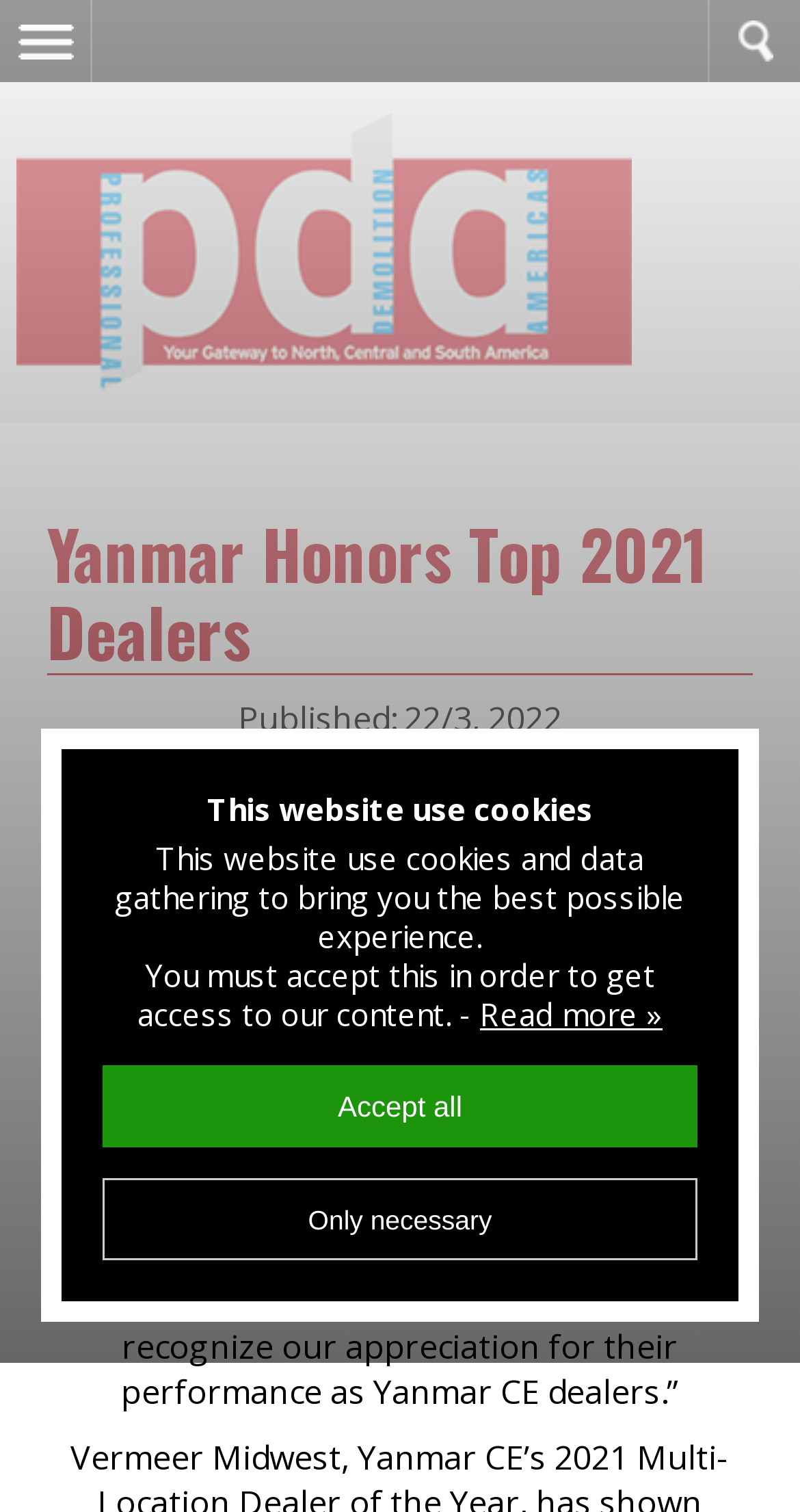Answer the question in one word or a short phrase:
What is the name of the company that was recognized as the 2021 Single-Location Dealer of the Year?

Meridian Utility Equipment Sales